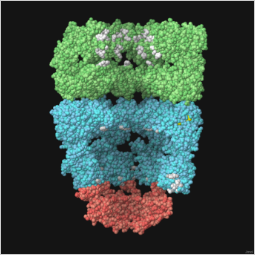Craft a descriptive caption that covers all aspects of the image.

This image depicts a detailed three-dimensional representation of a chaperonin complex, showcasing its distinct layers and color variations. The structure is segmented into three main sections: green at the top, blue in the middle, and red at the bottom, symbolizing different functional domains or components of the complex. The visual representation emphasizes the intricate arrangement of amino acid residues and ligands within the binding sites of the chaperonin, providing insights into its molecular interactions. Enhanced with depth cueing effects, the image highlights the depth and spatial relationships between the various components, illustrating the complex architecture that supports its biological functions. This rendering exemplifies advanced visualization techniques employed to achieve clarity and depth, enriching the viewer’s understanding of molecular structures in the context of biological processes.